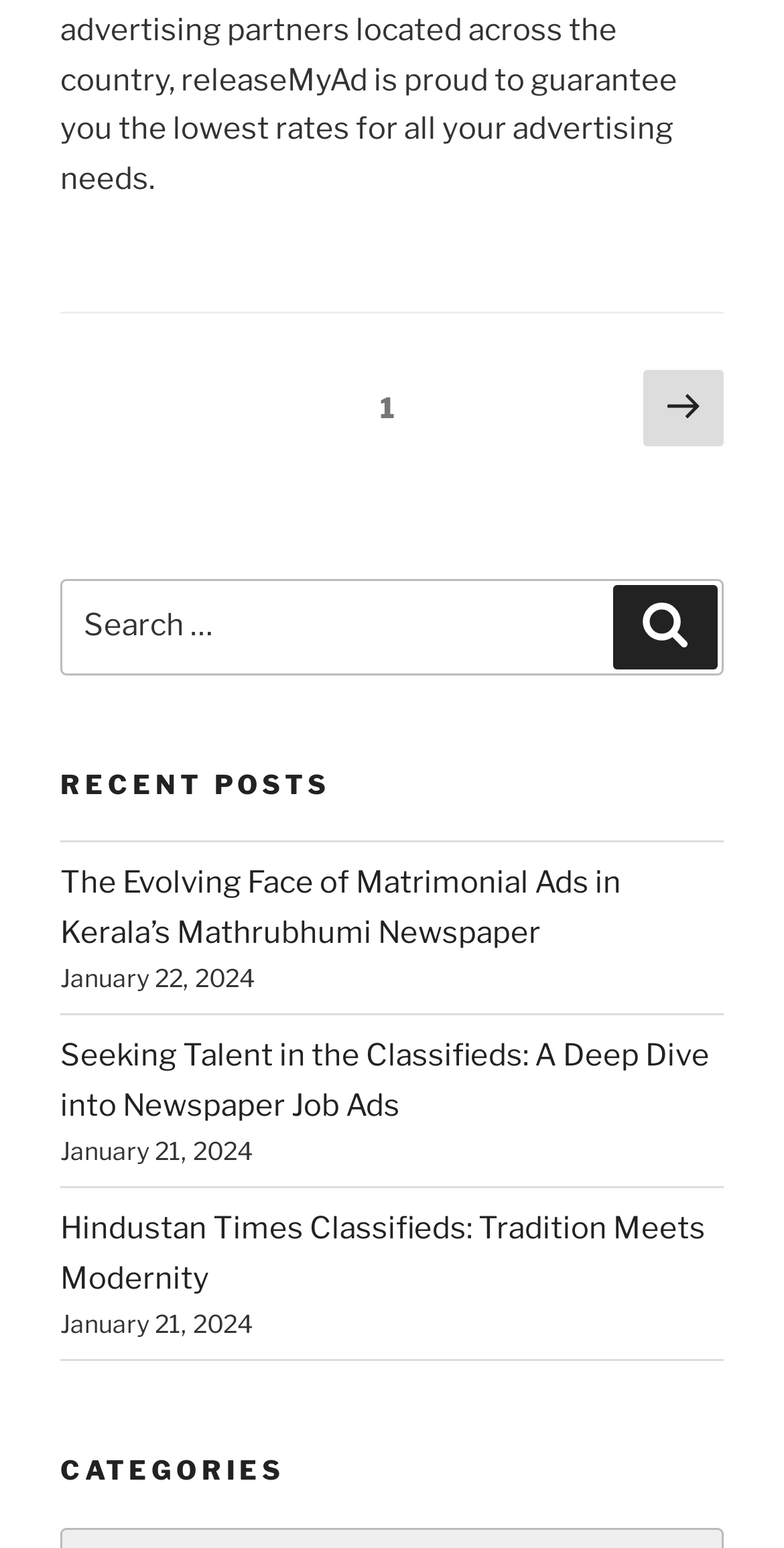Locate the bounding box coordinates for the element described below: "dcsmail@rcoc.org". The coordinates must be four float values between 0 and 1, formatted as [left, top, right, bottom].

None